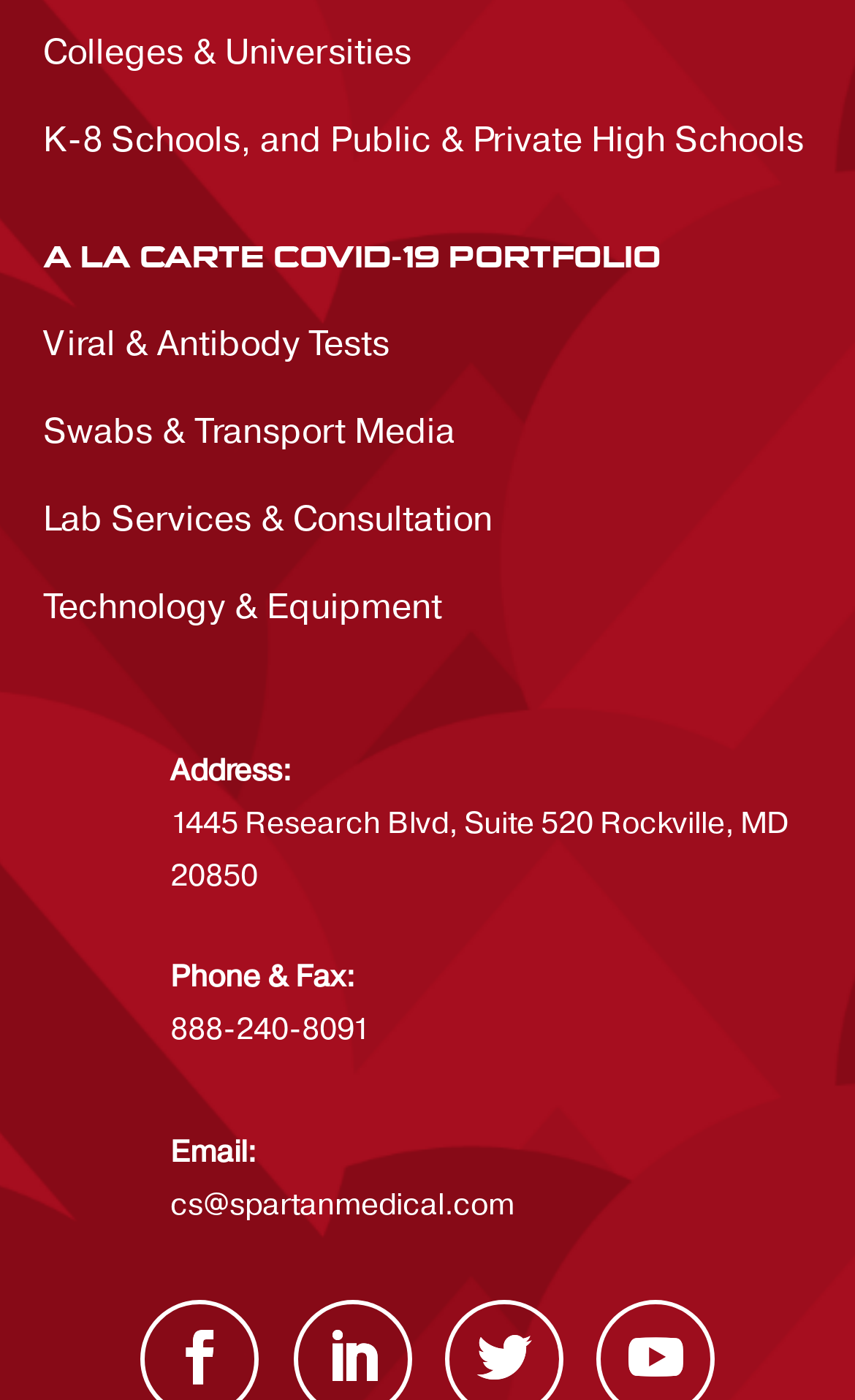What types of schools are listed?
Please provide a single word or phrase as your answer based on the screenshot.

Colleges, K-8, Public & Private High Schools